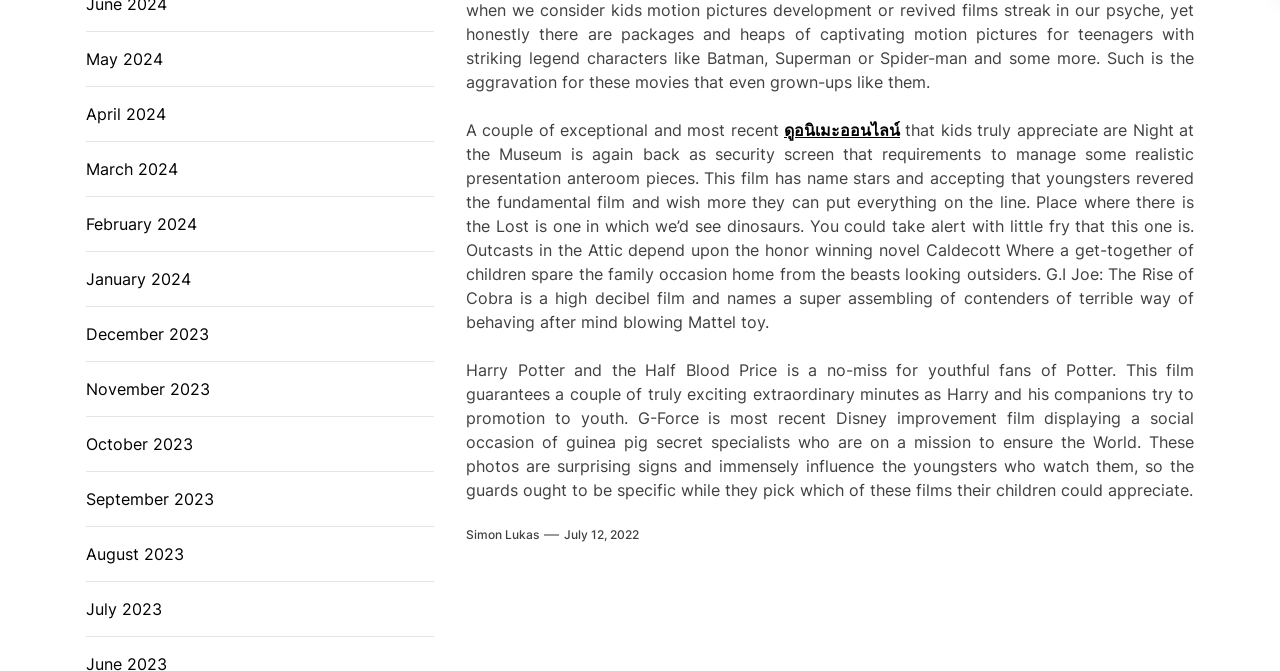Show me the bounding box coordinates of the clickable region to achieve the task as per the instruction: "click the link to ดูอนิเมะออนไลน์".

[0.612, 0.178, 0.703, 0.208]